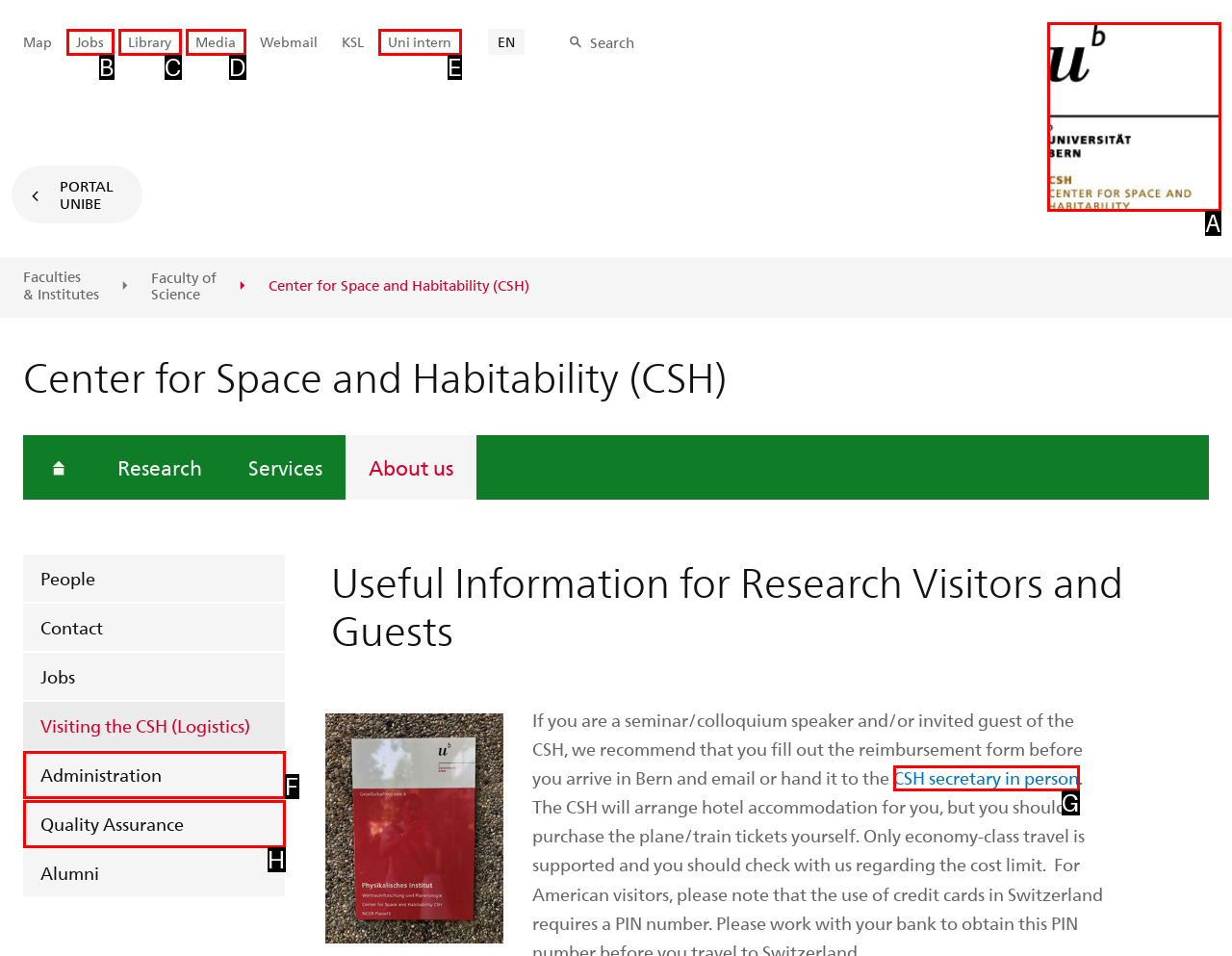Identify the appropriate choice to fulfill this task: Go to the Universität Bern website
Respond with the letter corresponding to the correct option.

A